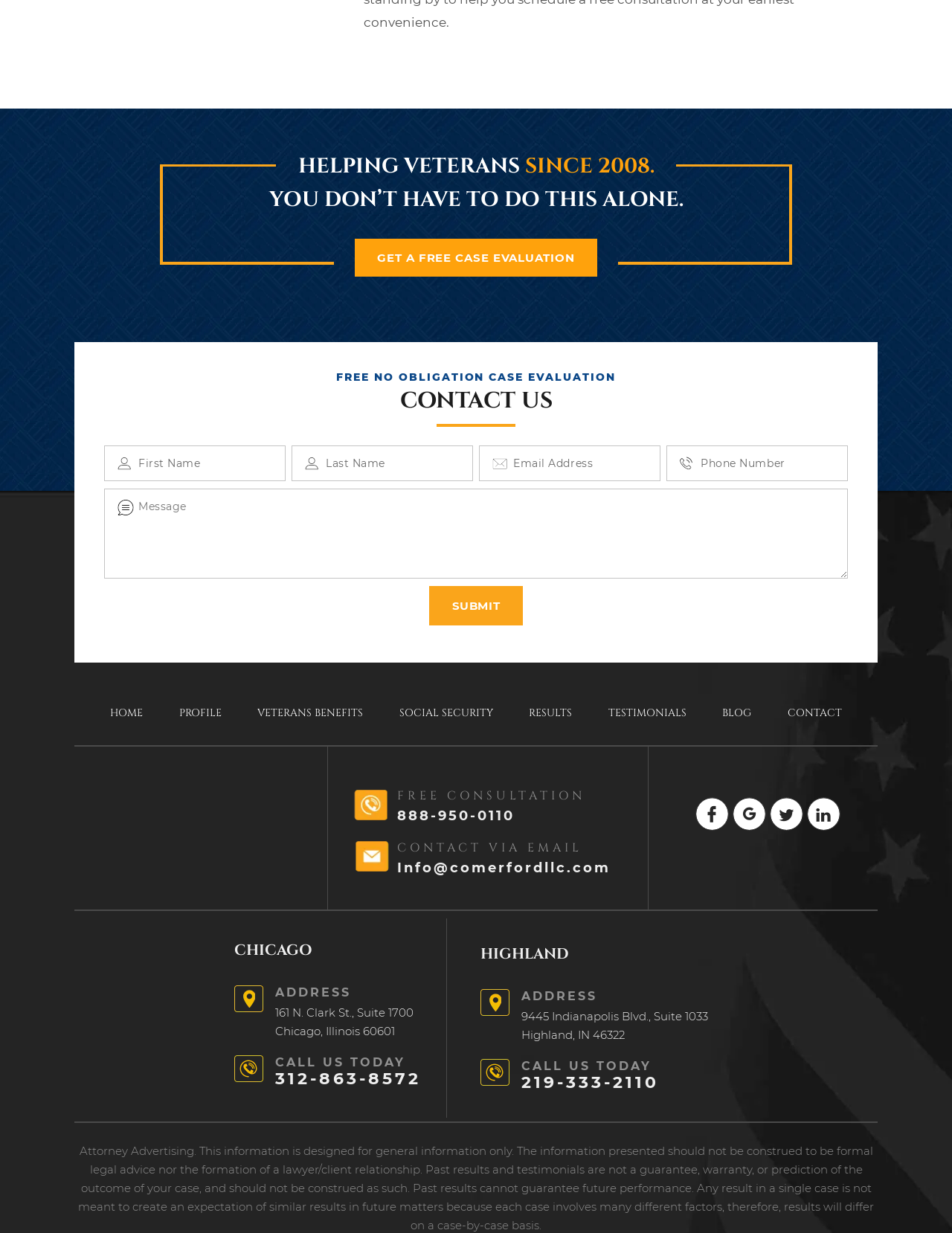What is the phone number for the Chicago office?
Provide a thorough and detailed answer to the question.

The phone number for the Chicago office is 312-863-8572, which is listed under the 'CHICAGO' section of the webpage.